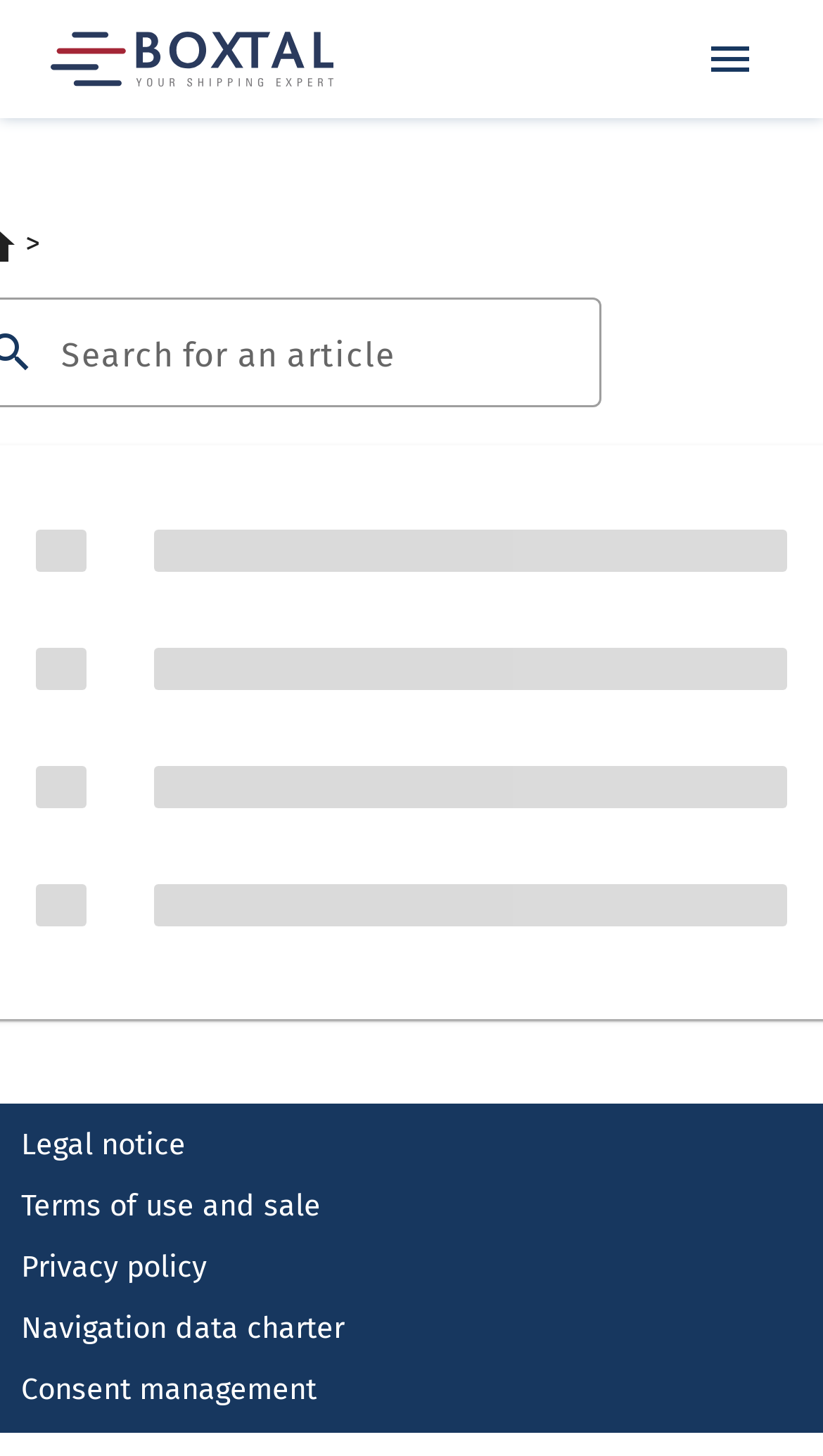Give a short answer using one word or phrase for the question:
How many links are present in the footer section?

5